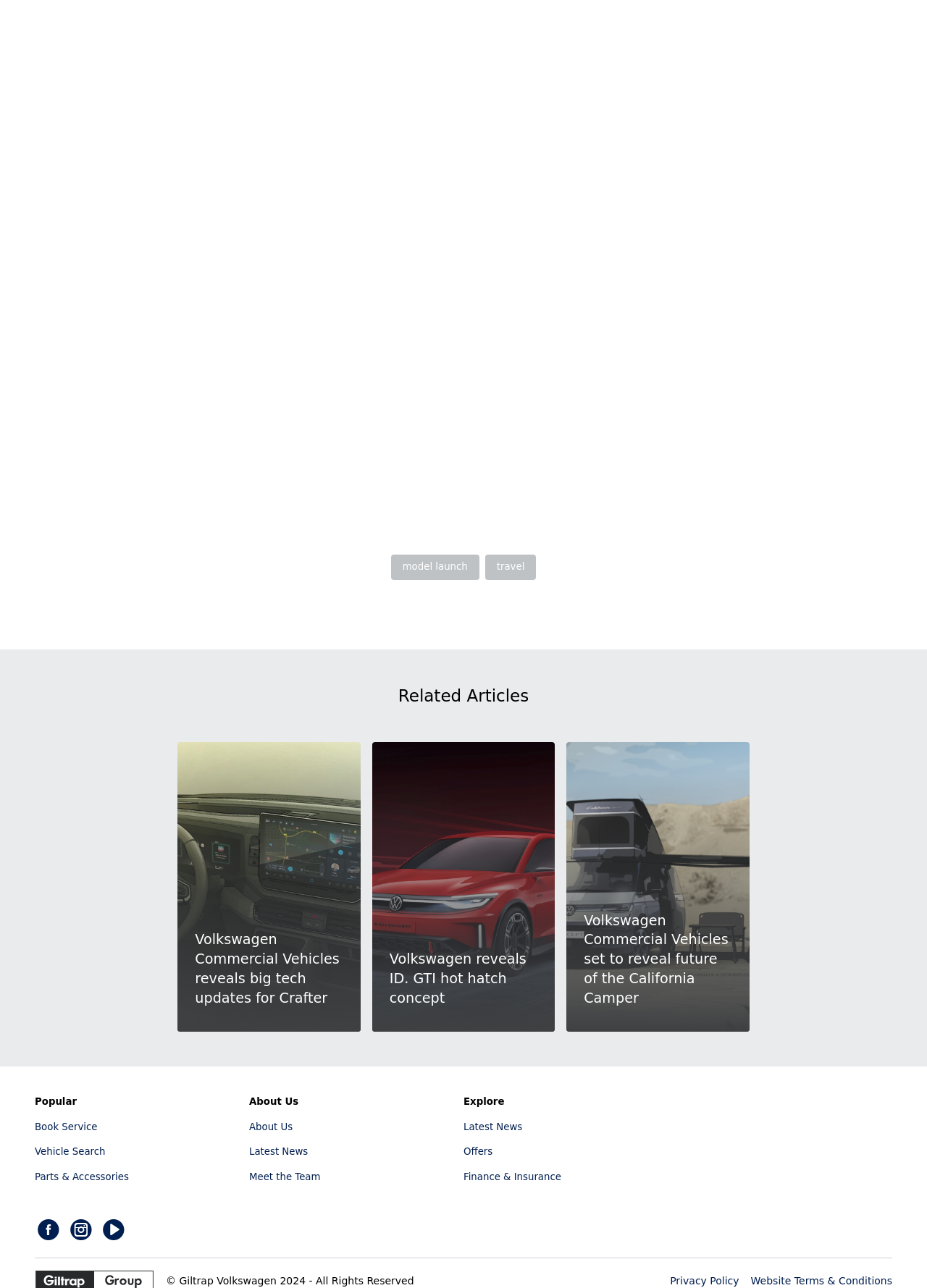Pinpoint the bounding box coordinates of the clickable element needed to complete the instruction: "visit Volkswagen Commercial Vehicles reveals big tech updates for Crafter". The coordinates should be provided as four float numbers between 0 and 1: [left, top, right, bottom].

[0.192, 0.576, 0.389, 0.801]